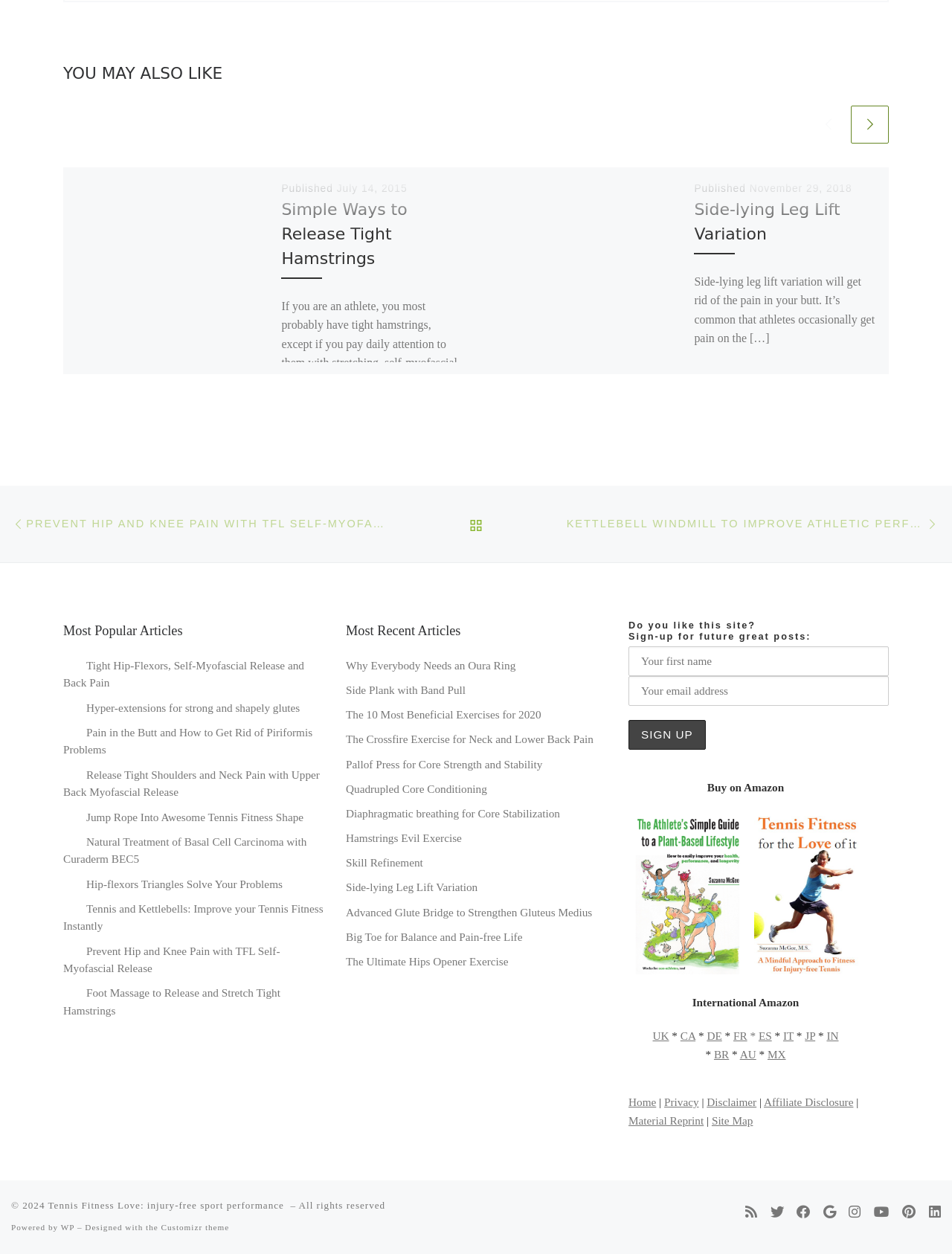How many images are there in the 'Most Recent Articles' section?
Give a one-word or short phrase answer based on the image.

0